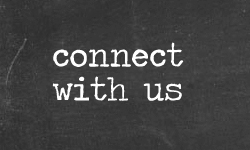Give a comprehensive caption for the image.

The image features the phrase "connect with us" prominently displayed in a playful, handwritten font against a dark chalkboard-like background. This inviting text suggests a call to action, encouraging viewers to engage and establish a connection, likely in the context of community, support, or information sharing. The overall aesthetic conveys a warm and welcoming vibe, making it suitable for contexts such as social media, blog posts, or promotional materials for organizations wishing to foster a community-oriented approach.